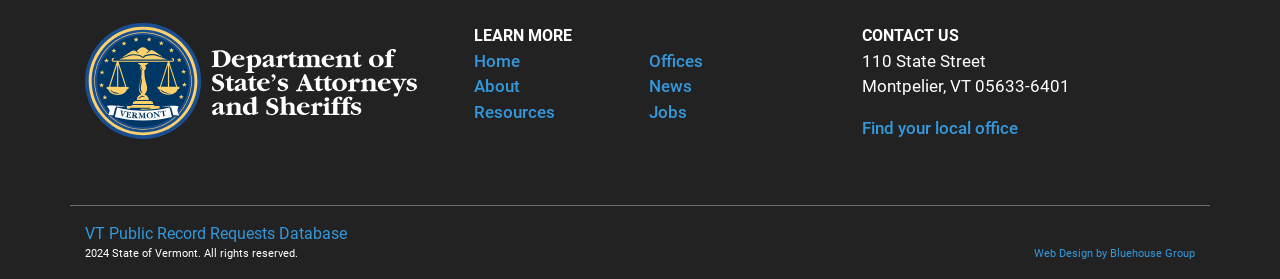Based on the image, provide a detailed response to the question:
What is the name of the company that designed the website?

I found the name of the company by looking at the link element at the bottom of the webpage, which has the text 'Web Design by Bluehouse Group'.